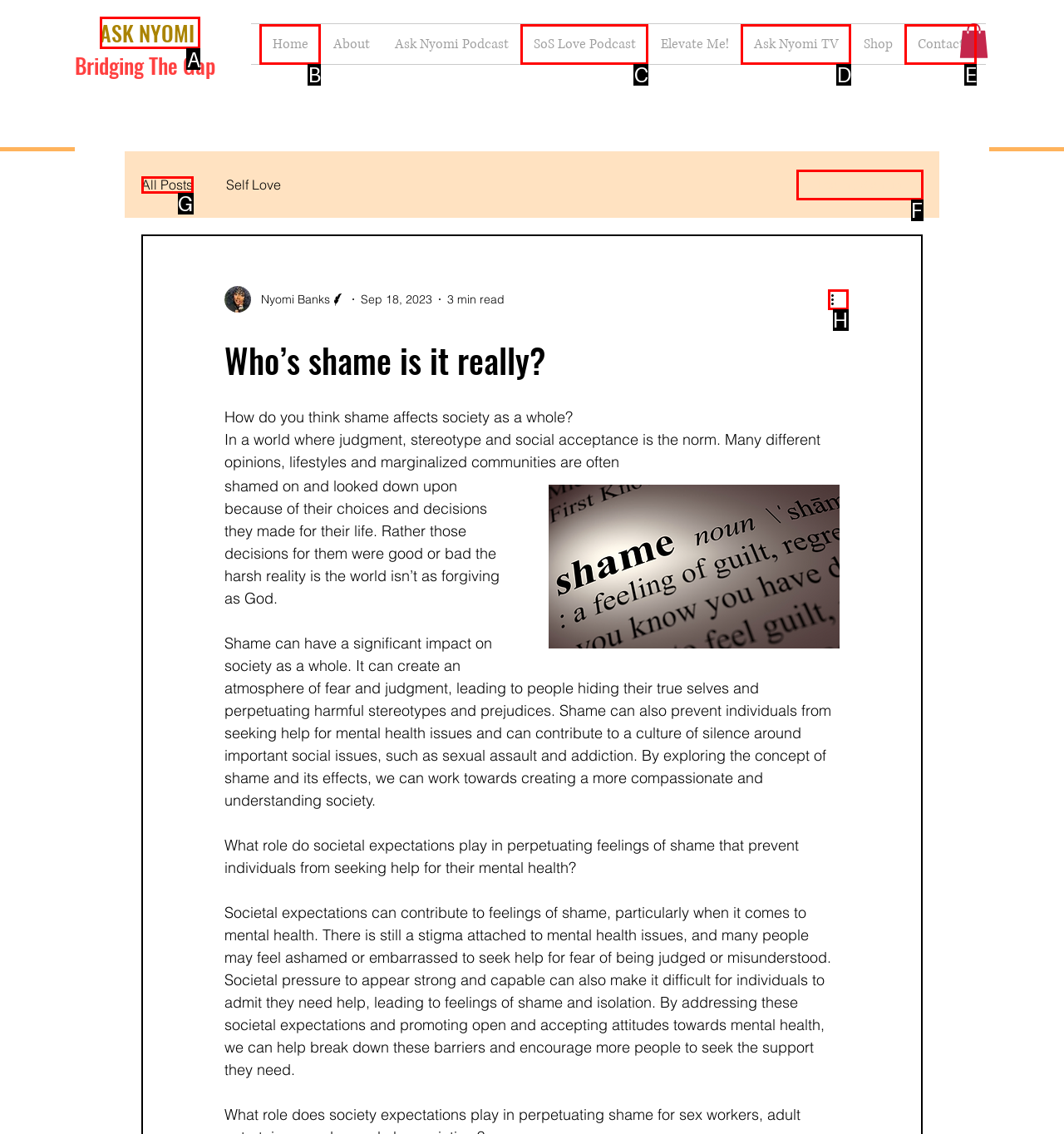Which choice should you pick to execute the task: Click on the 'ASK NYOMI' link
Respond with the letter associated with the correct option only.

A